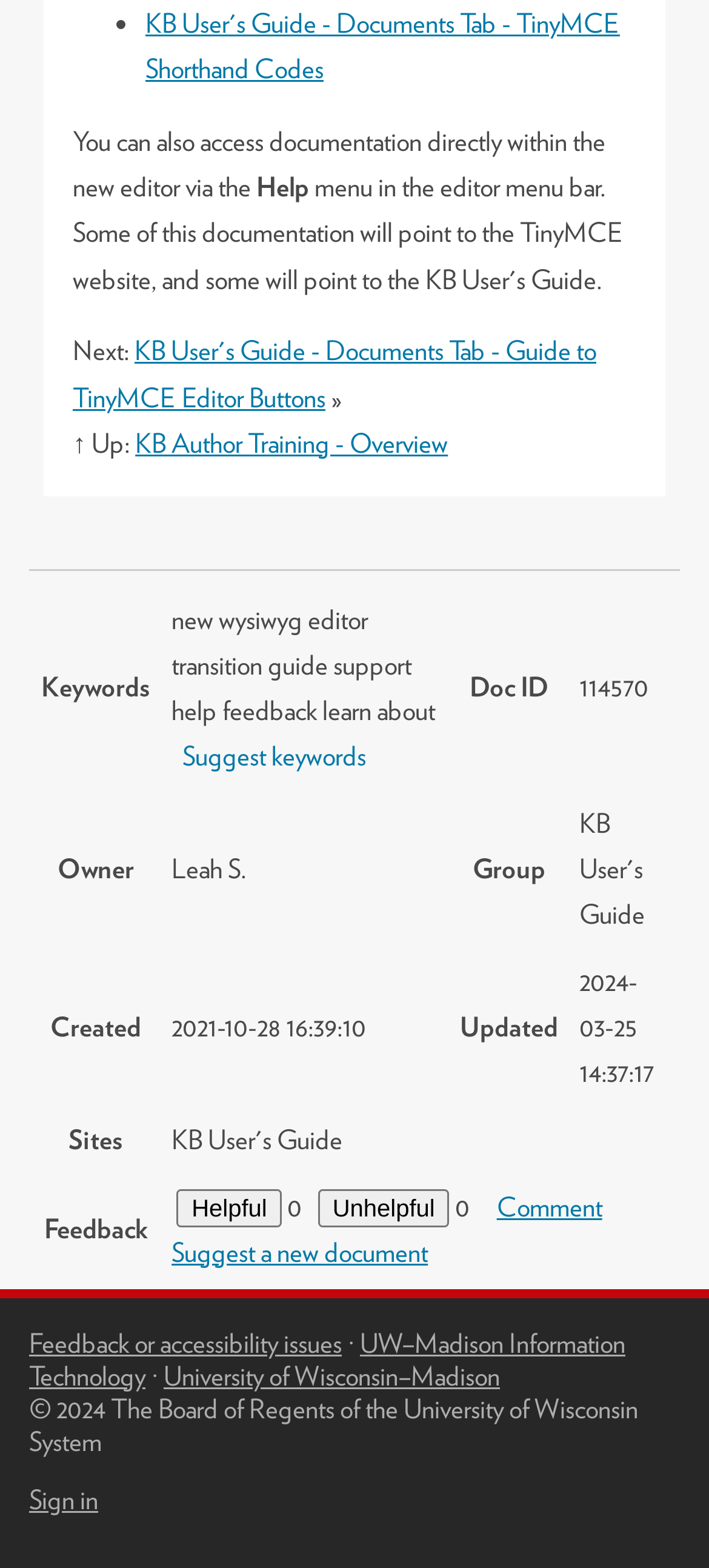What is the created date of the document?
Using the image as a reference, deliver a detailed and thorough answer to the question.

The created date of the document can be found in the gridcell element with the text '2021-10-28 16:39:10' which is located in the row with the rowheader 'Created'.